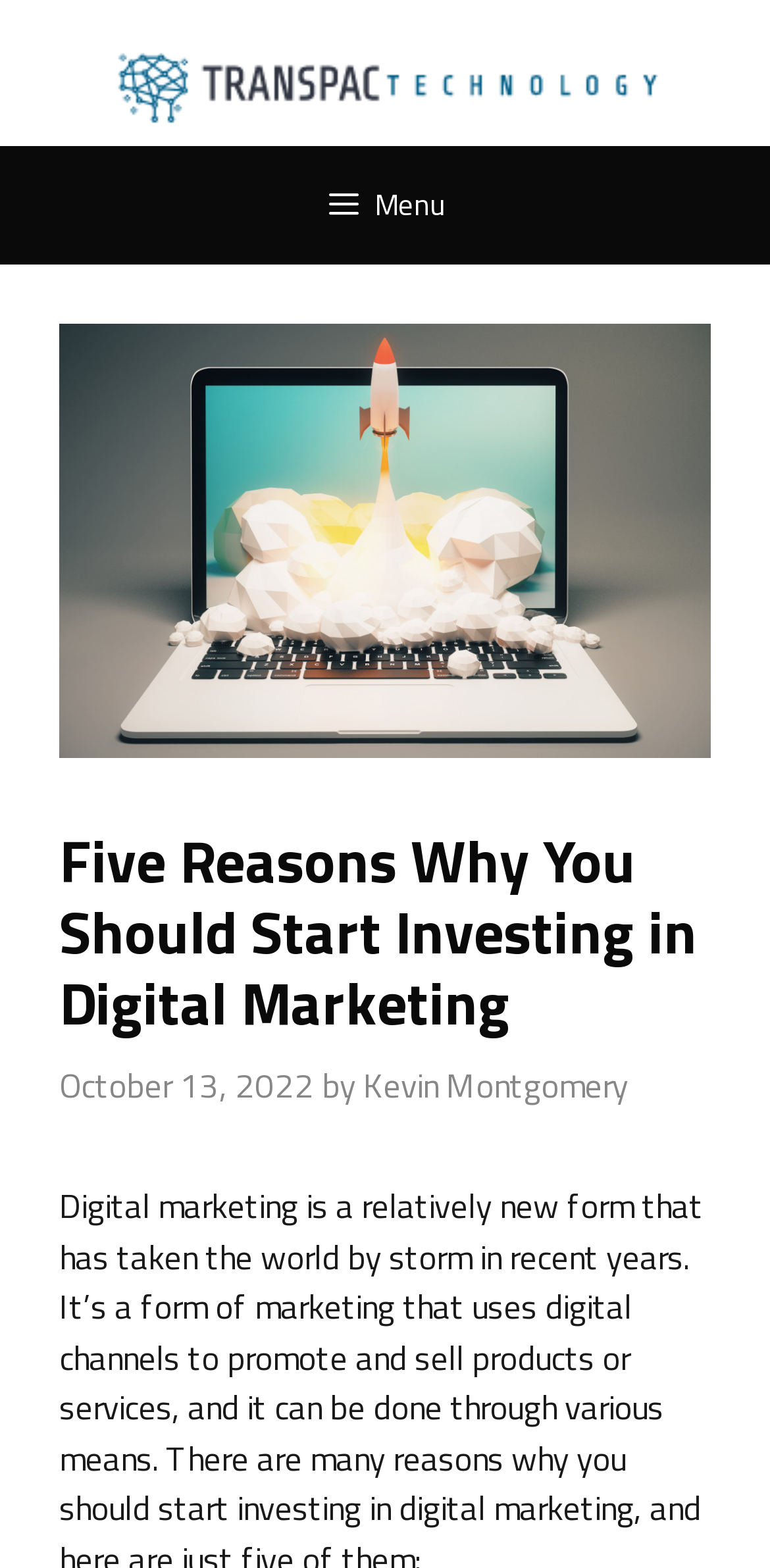What is the icon next to the menu button?
From the details in the image, provide a complete and detailed answer to the question.

The icon can be found next to the menu button in the navigation section, which is represented by a laptop and a rocket image.